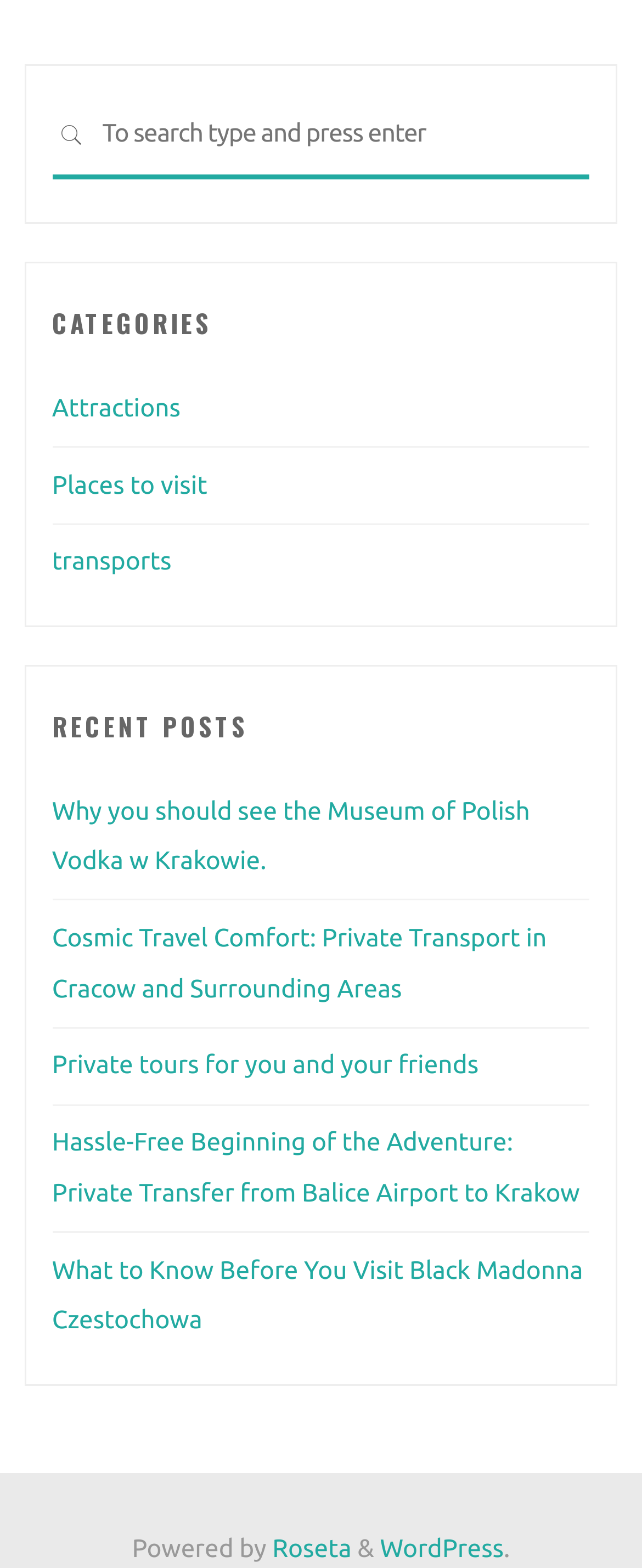Carefully observe the image and respond to the question with a detailed answer:
What categories are listed on the webpage?

Under the 'CATEGORIES' heading, there are three links listed: 'Attractions', 'Places to visit', and 'Transports'. These categories are likely related to travel or tourism.